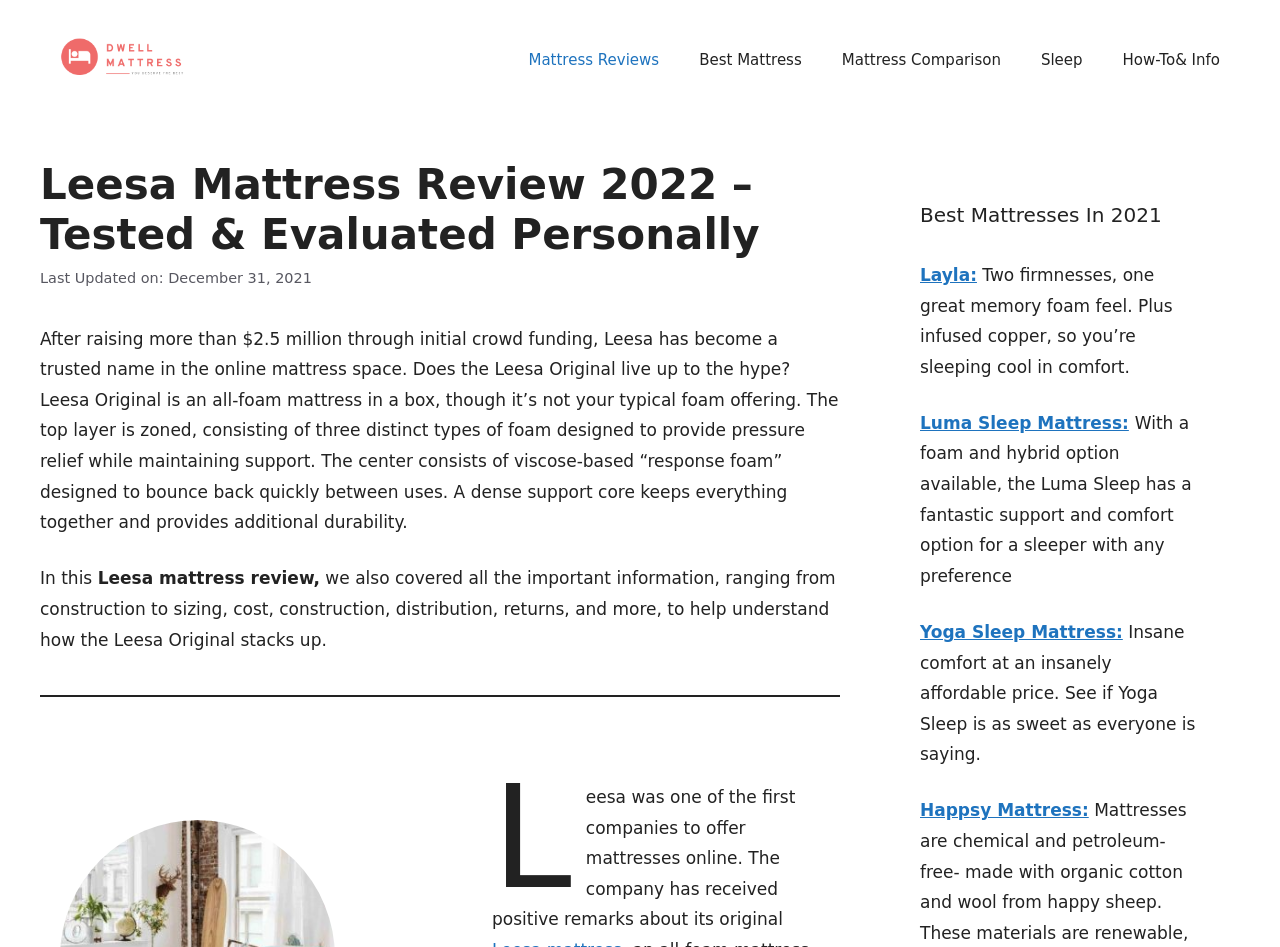What is the last updated date of the review?
Ensure your answer is thorough and detailed.

The last updated date of the review can be found in the text 'Last Updated on: December 31, 2021'.